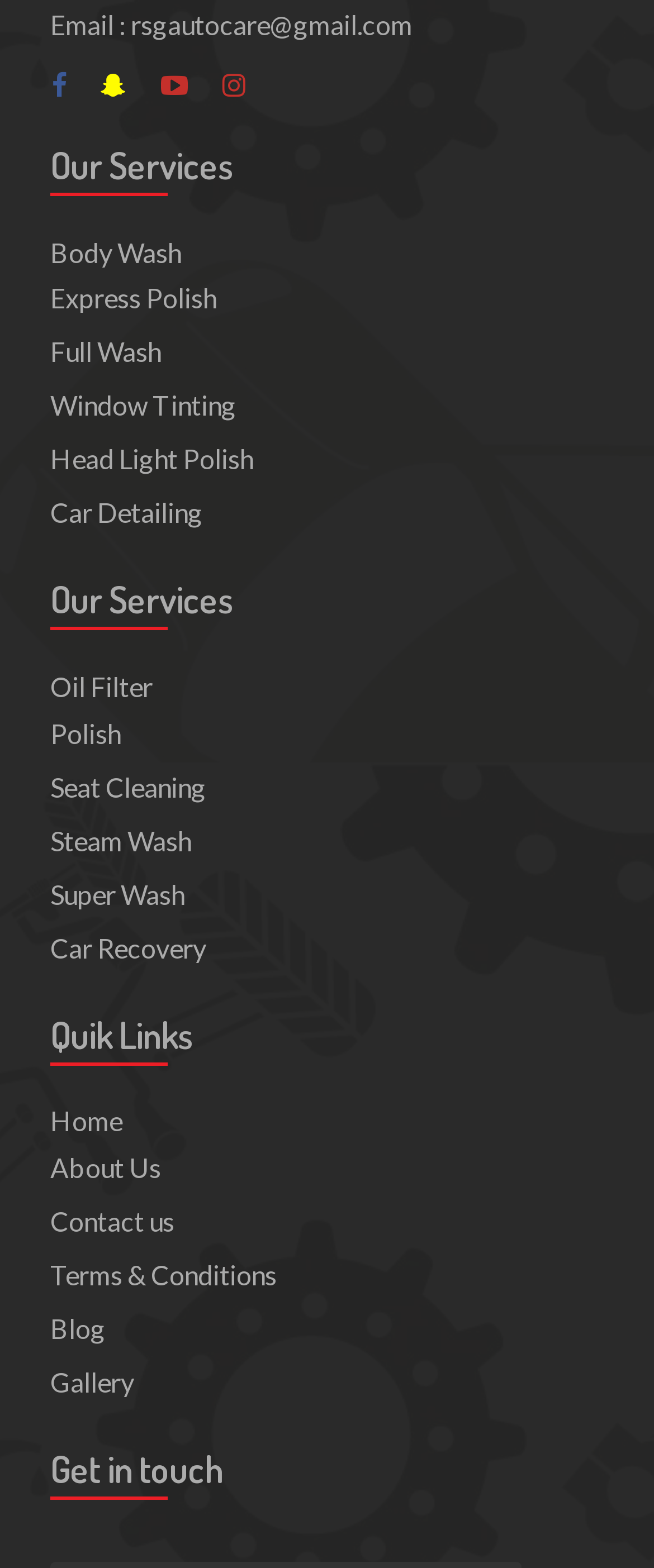Please identify the bounding box coordinates of where to click in order to follow the instruction: "Check the Blog".

[0.077, 0.837, 0.162, 0.857]